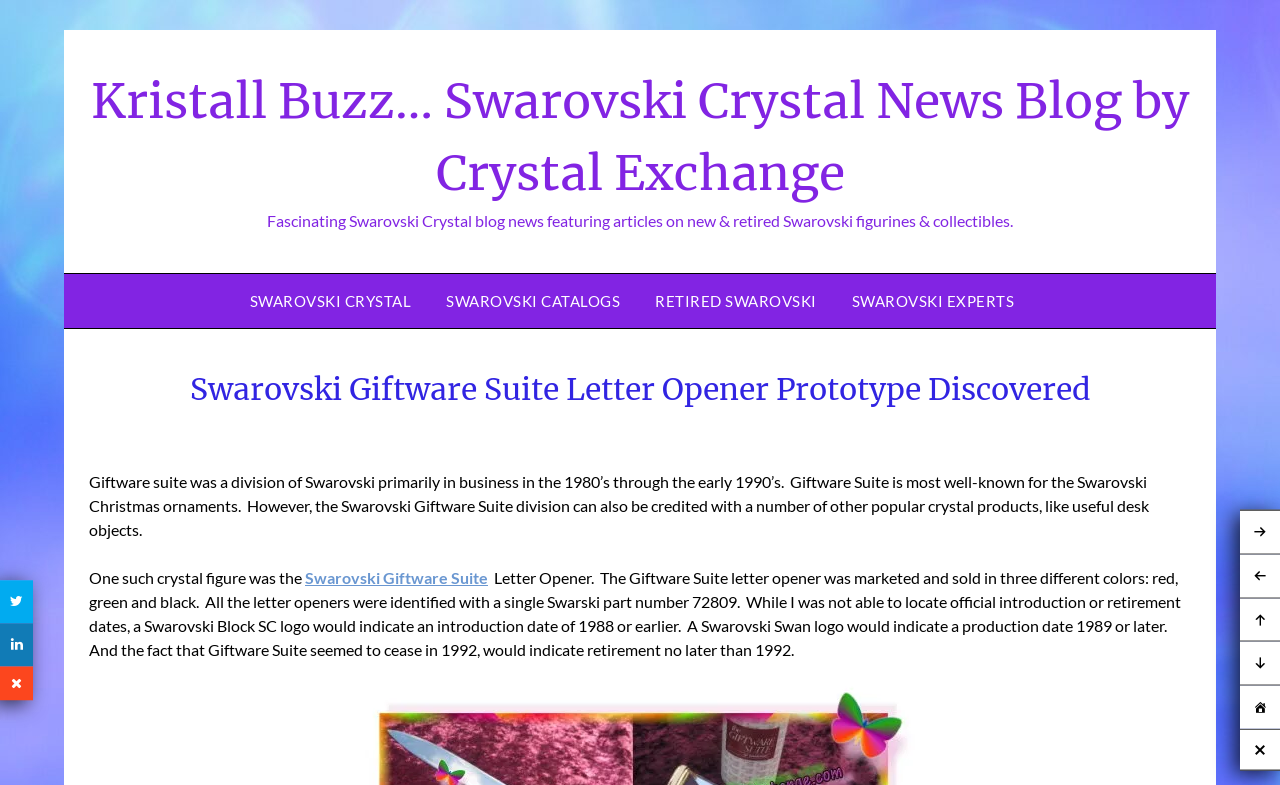Using the format (top-left x, top-left y, bottom-right x, bottom-right y), provide the bounding box coordinates for the described UI element. All values should be floating point numbers between 0 and 1: title="Twitter"

[0.0, 0.739, 0.026, 0.794]